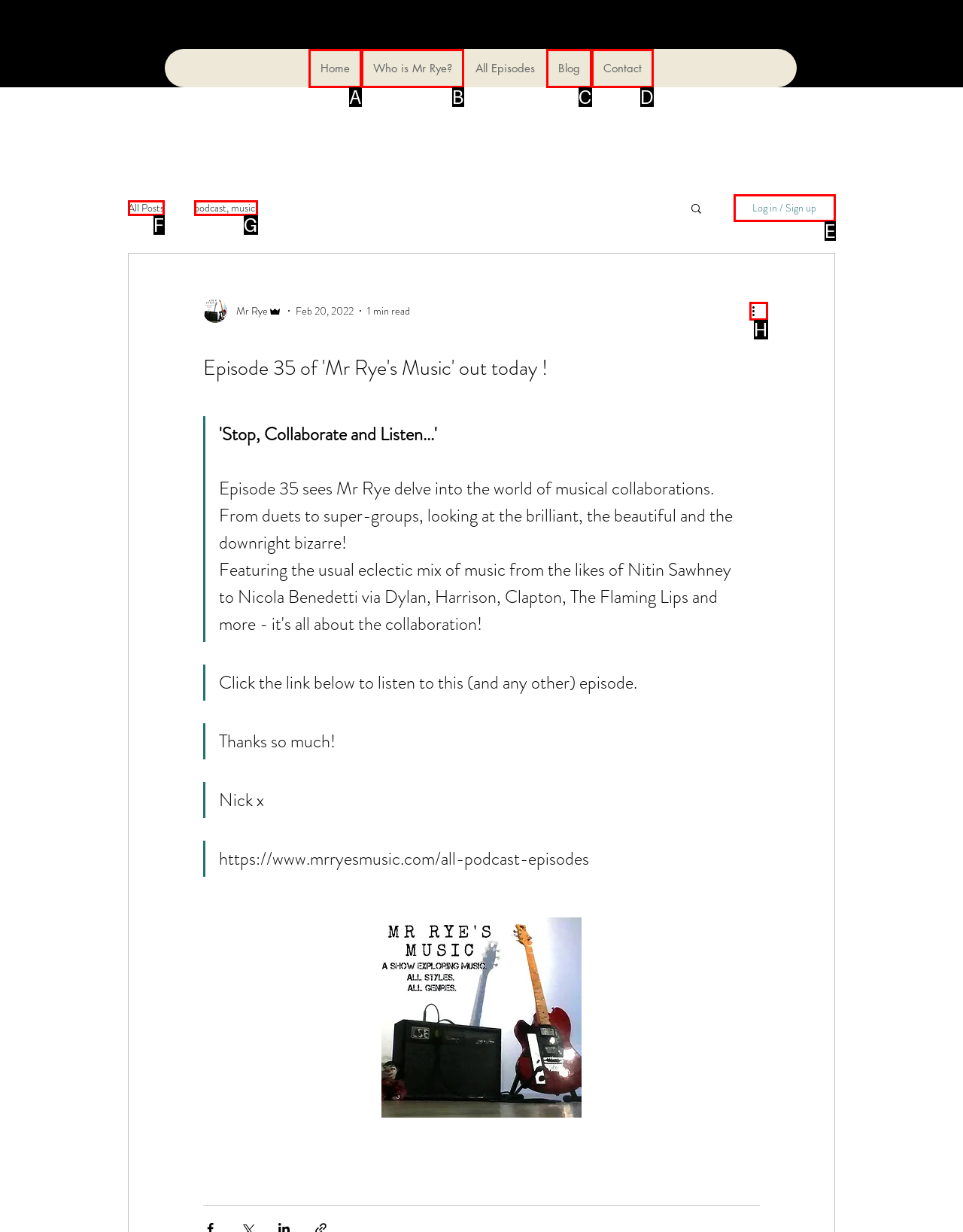Choose the option that aligns with the description: Log in / Sign up
Respond with the letter of the chosen option directly.

E